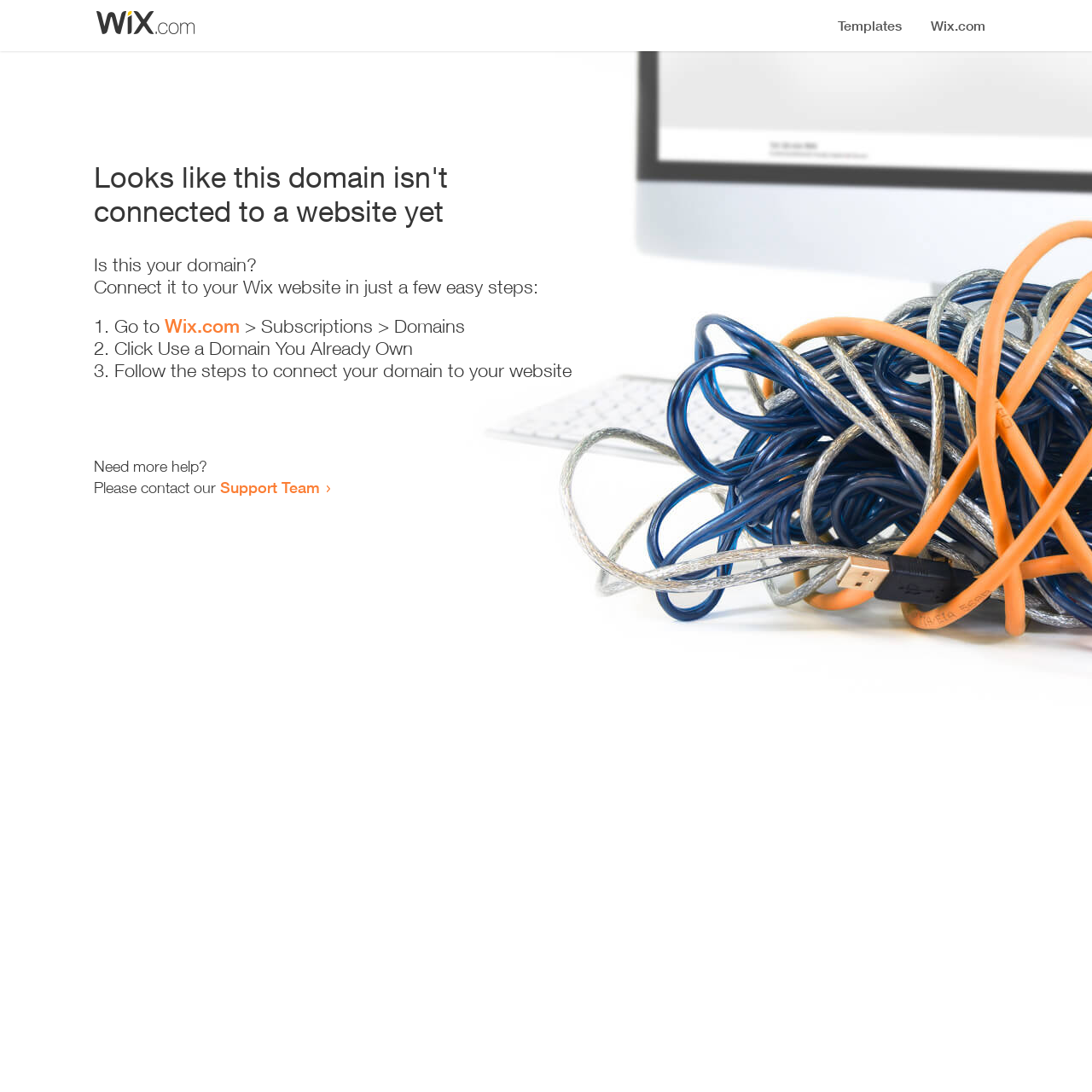Generate the text of the webpage's primary heading.

Looks like this domain isn't
connected to a website yet